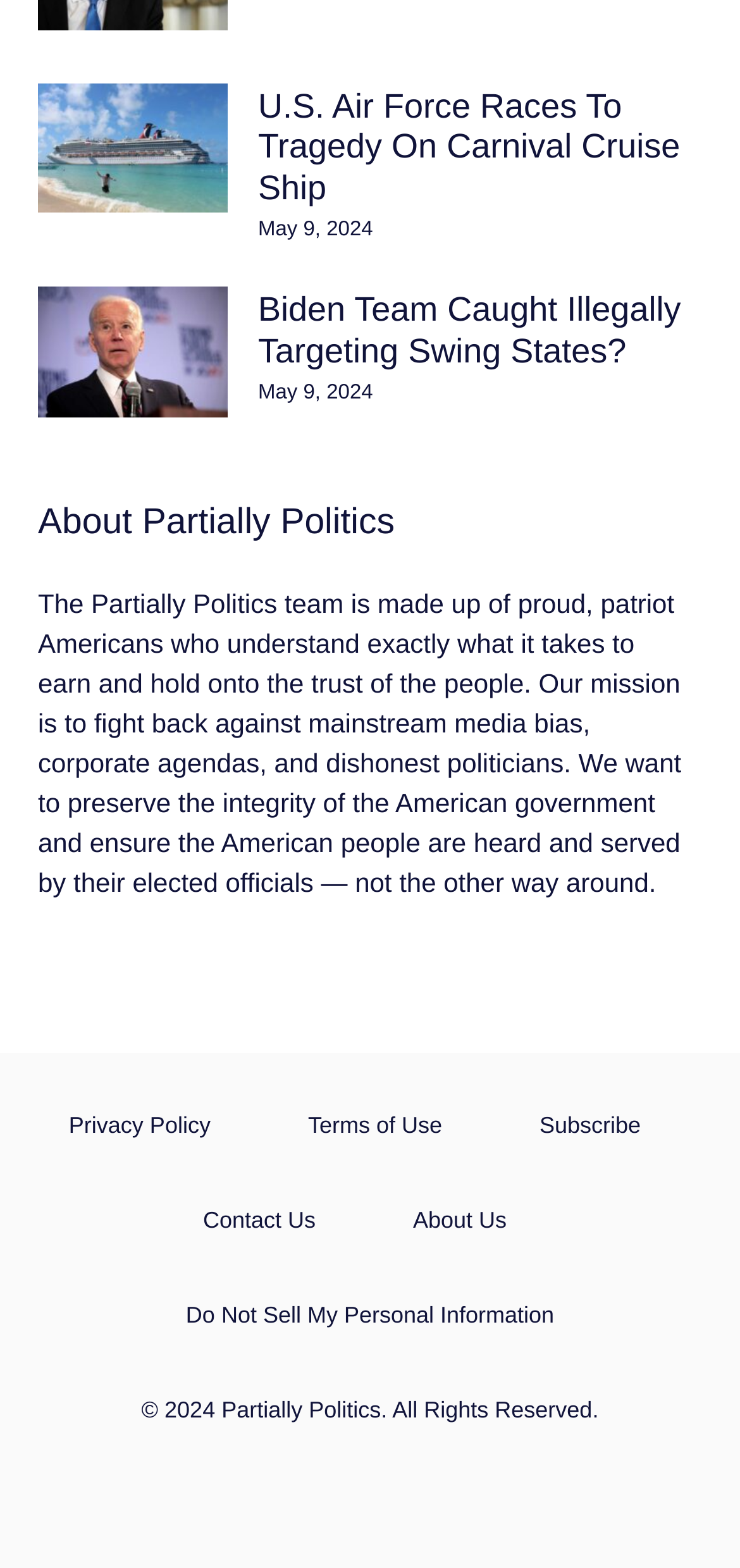Provide the bounding box coordinates, formatted as (top-left x, top-left y, bottom-right x, bottom-right y), with all values being floating point numbers between 0 and 1. Identify the bounding box of the UI element that matches the description: Privacy Policy

[0.052, 0.687, 0.326, 0.747]